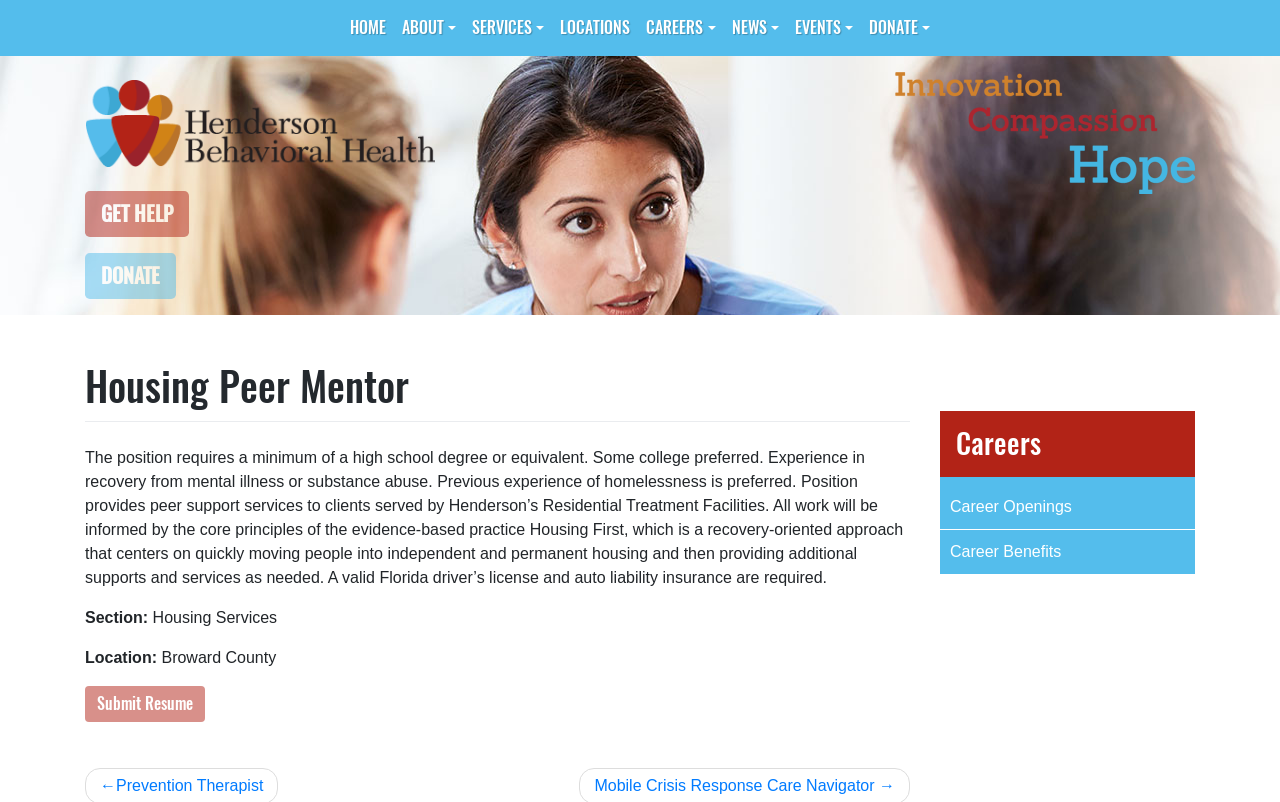Can you specify the bounding box coordinates of the area that needs to be clicked to fulfill the following instruction: "learn about housing services"?

[0.119, 0.76, 0.216, 0.781]